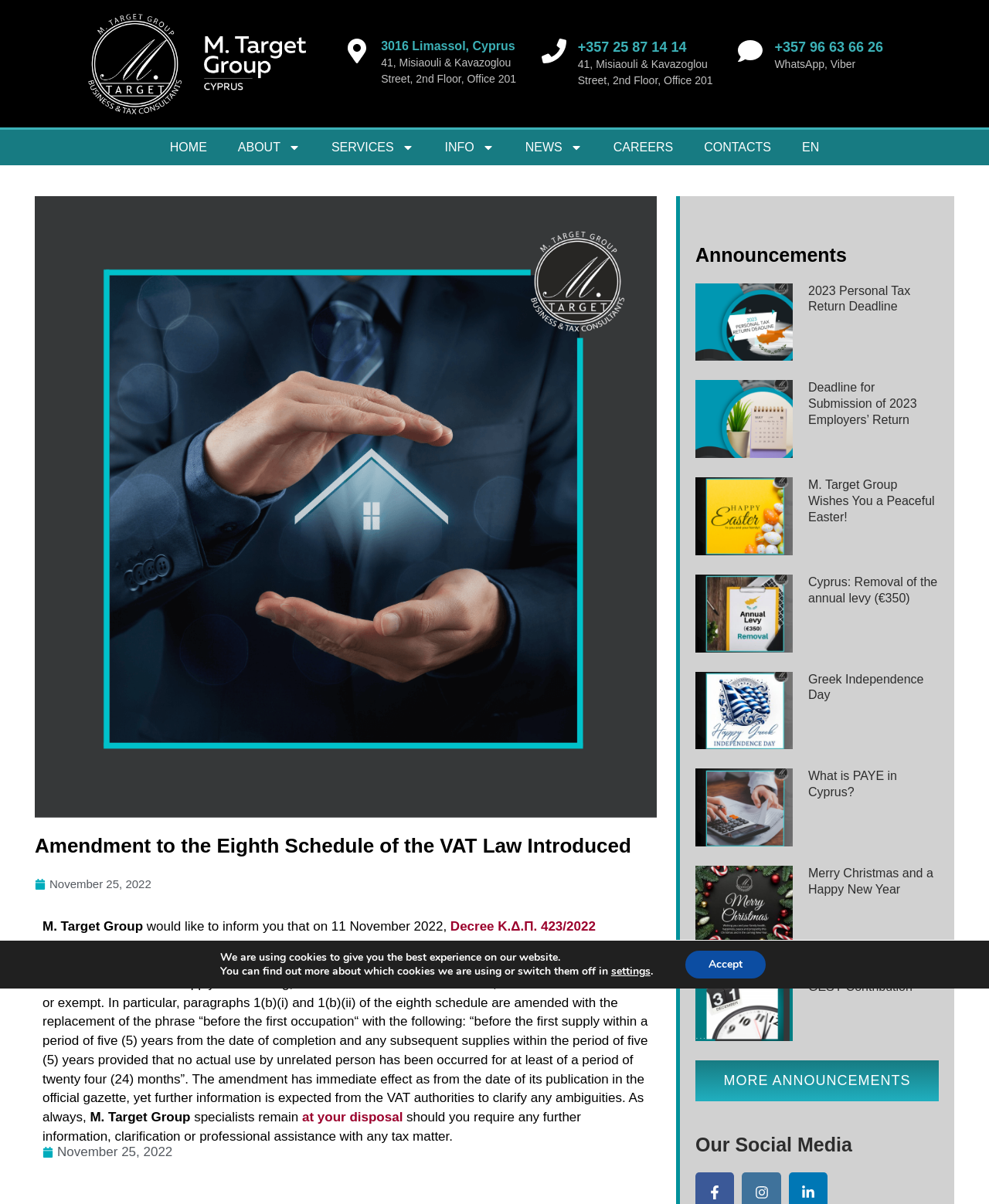Provide the bounding box coordinates for the UI element that is described by this text: "More Announcements". The coordinates should be in the form of four float numbers between 0 and 1: [left, top, right, bottom].

[0.703, 0.881, 0.949, 0.915]